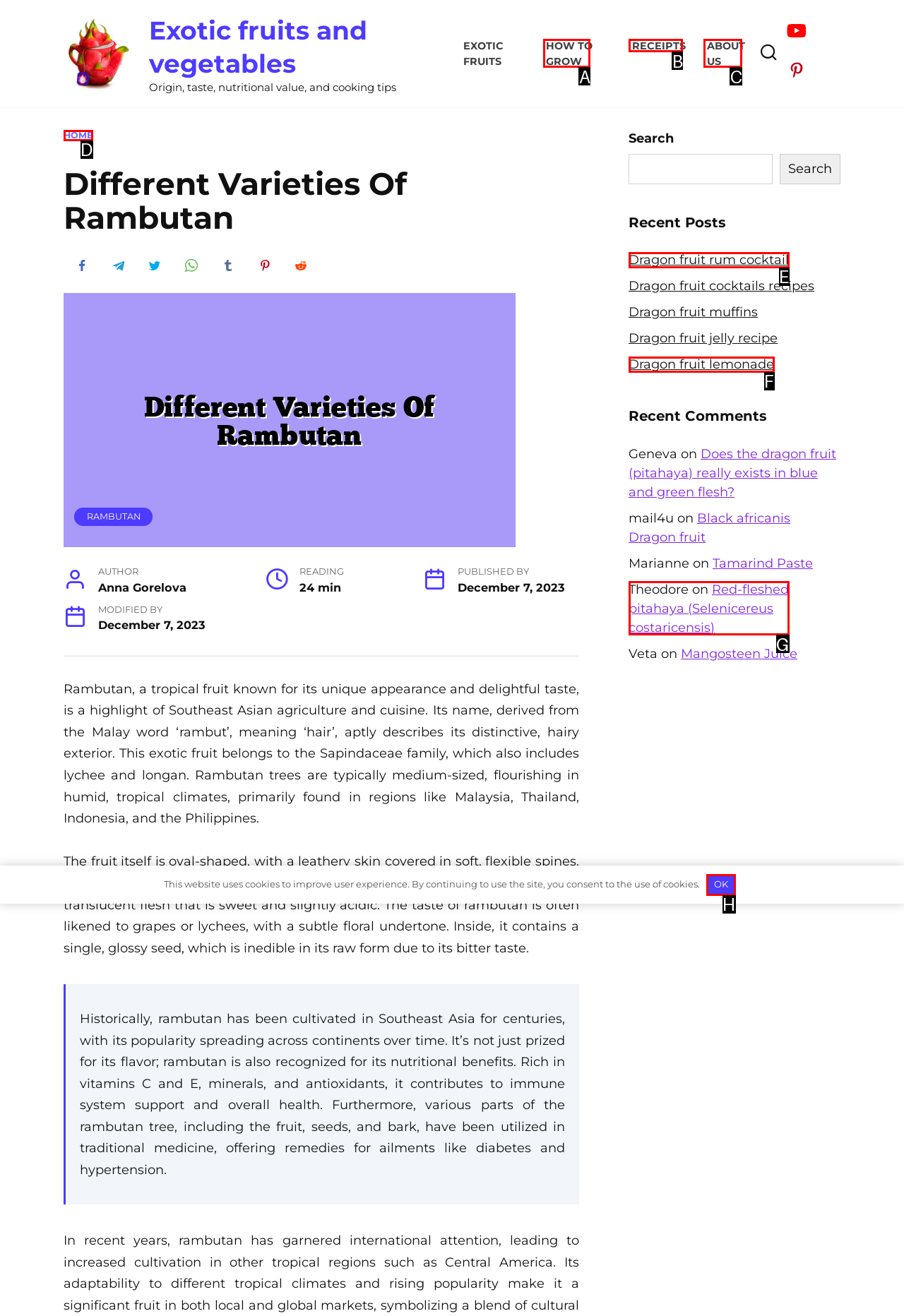Match the description: Dragon fruit rum cocktail to the correct HTML element. Provide the letter of your choice from the given options.

E